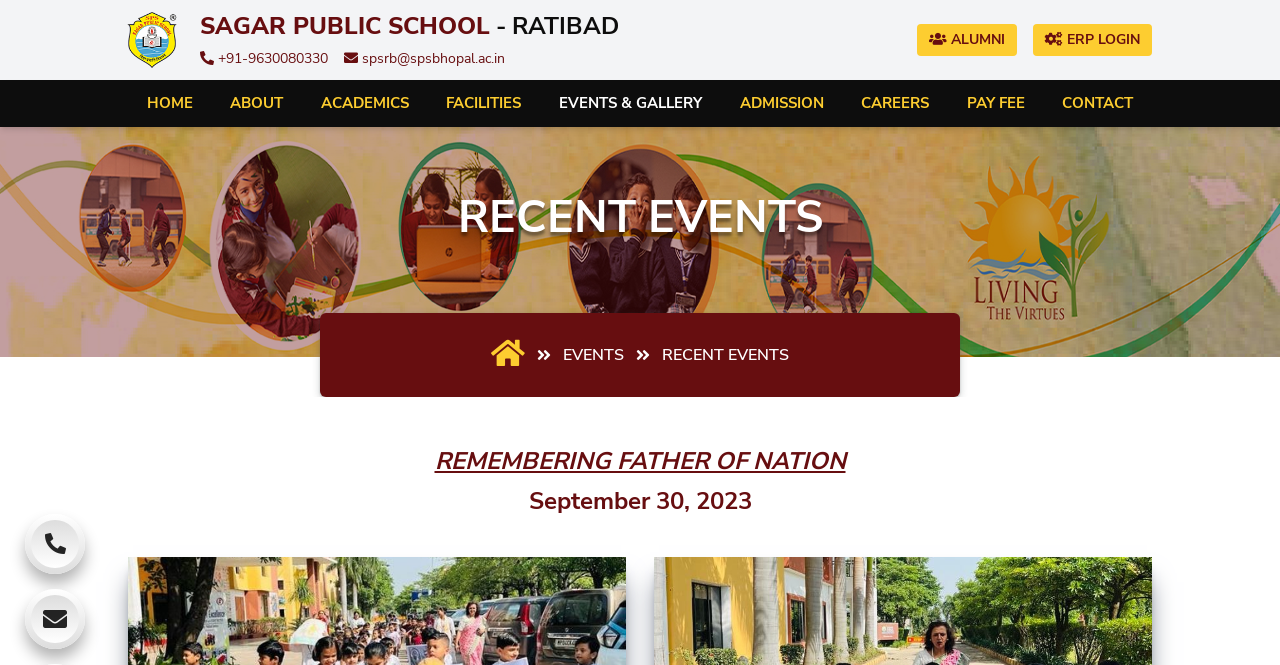Can you provide the bounding box coordinates for the element that should be clicked to implement the instruction: "Login to ERP"?

[0.807, 0.036, 0.9, 0.084]